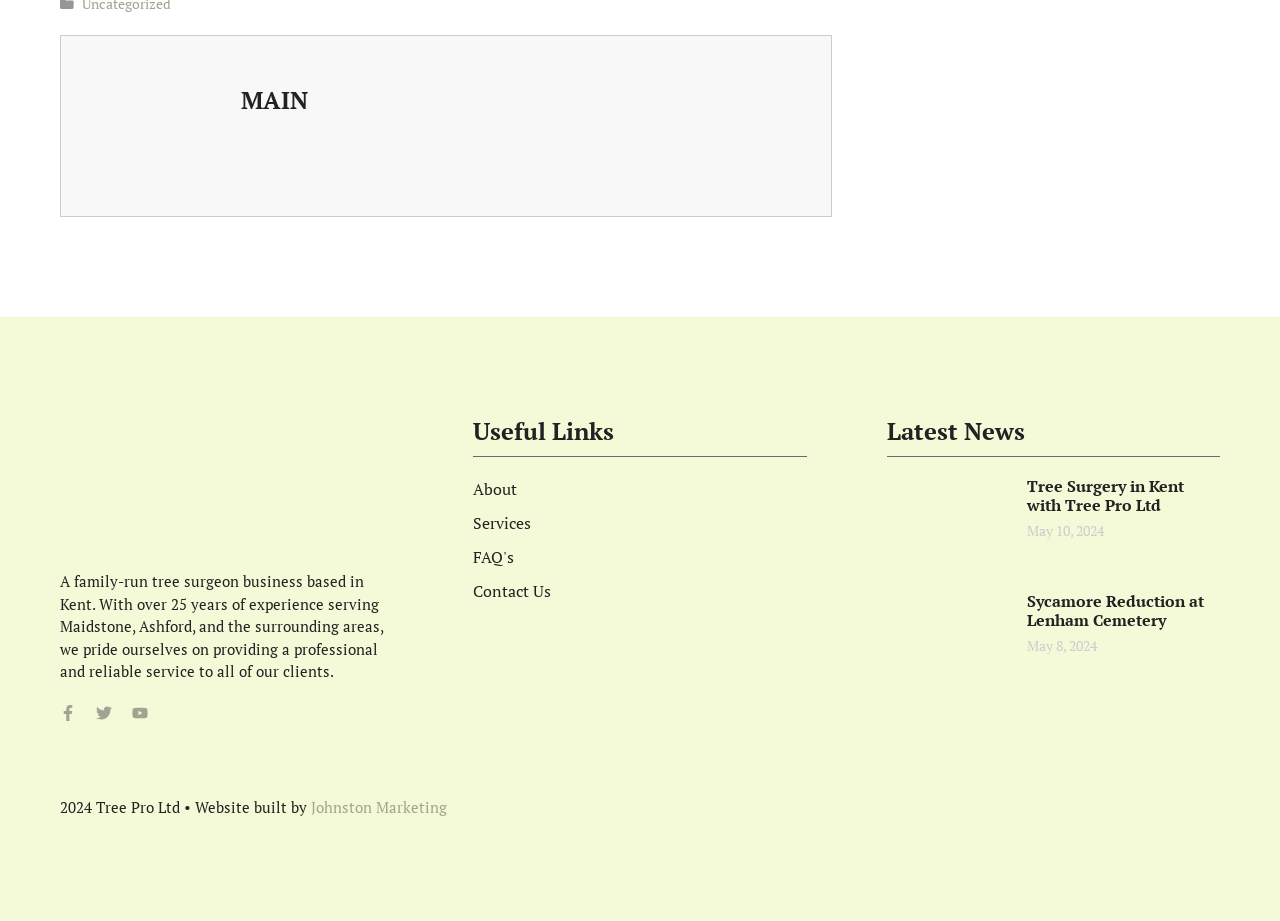Identify the bounding box of the UI element described as follows: "About". Provide the coordinates as four float numbers in the range of 0 to 1 [left, top, right, bottom].

[0.37, 0.519, 0.404, 0.542]